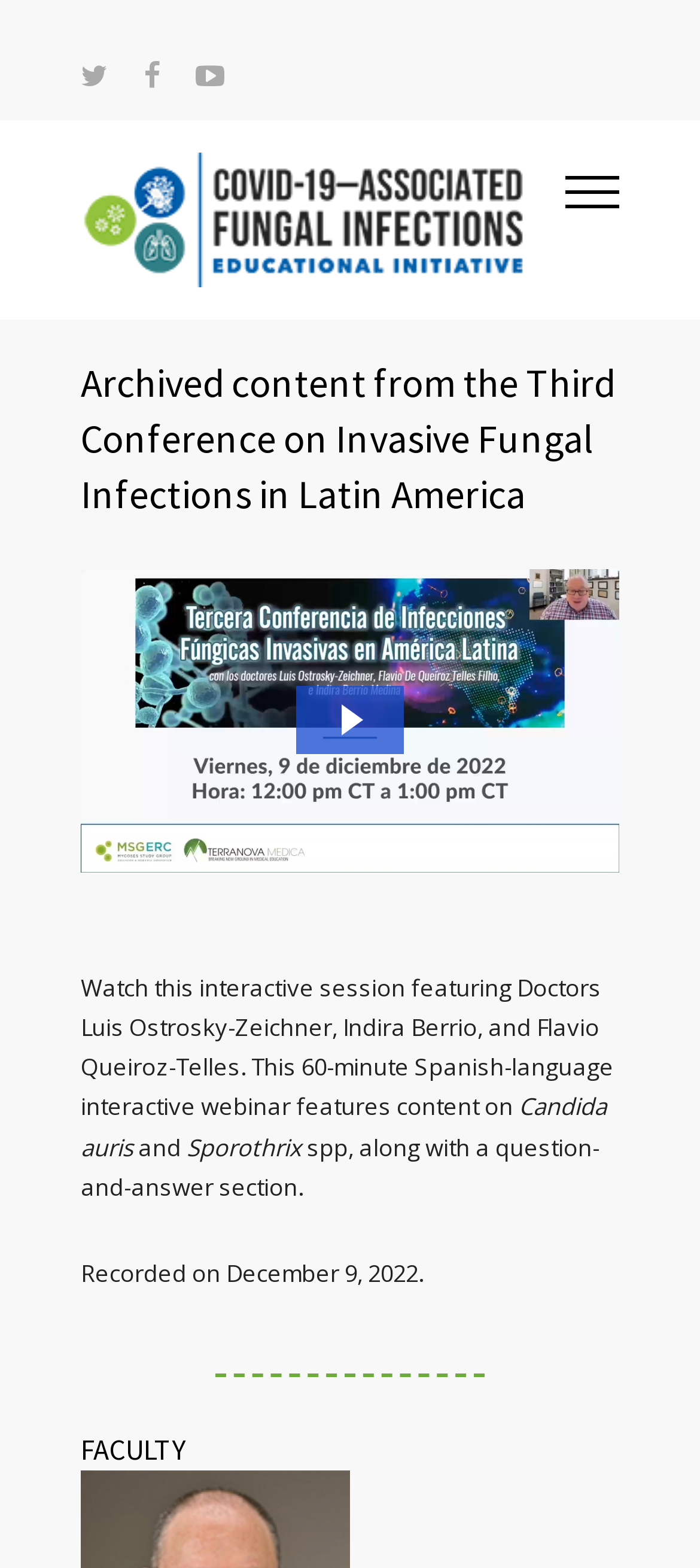When was the interactive session recorded?
Could you give a comprehensive explanation in response to this question?

I found this answer by reading the StaticText element with the content 'Recorded on December 9, 2022.' which explicitly states the date of recording.